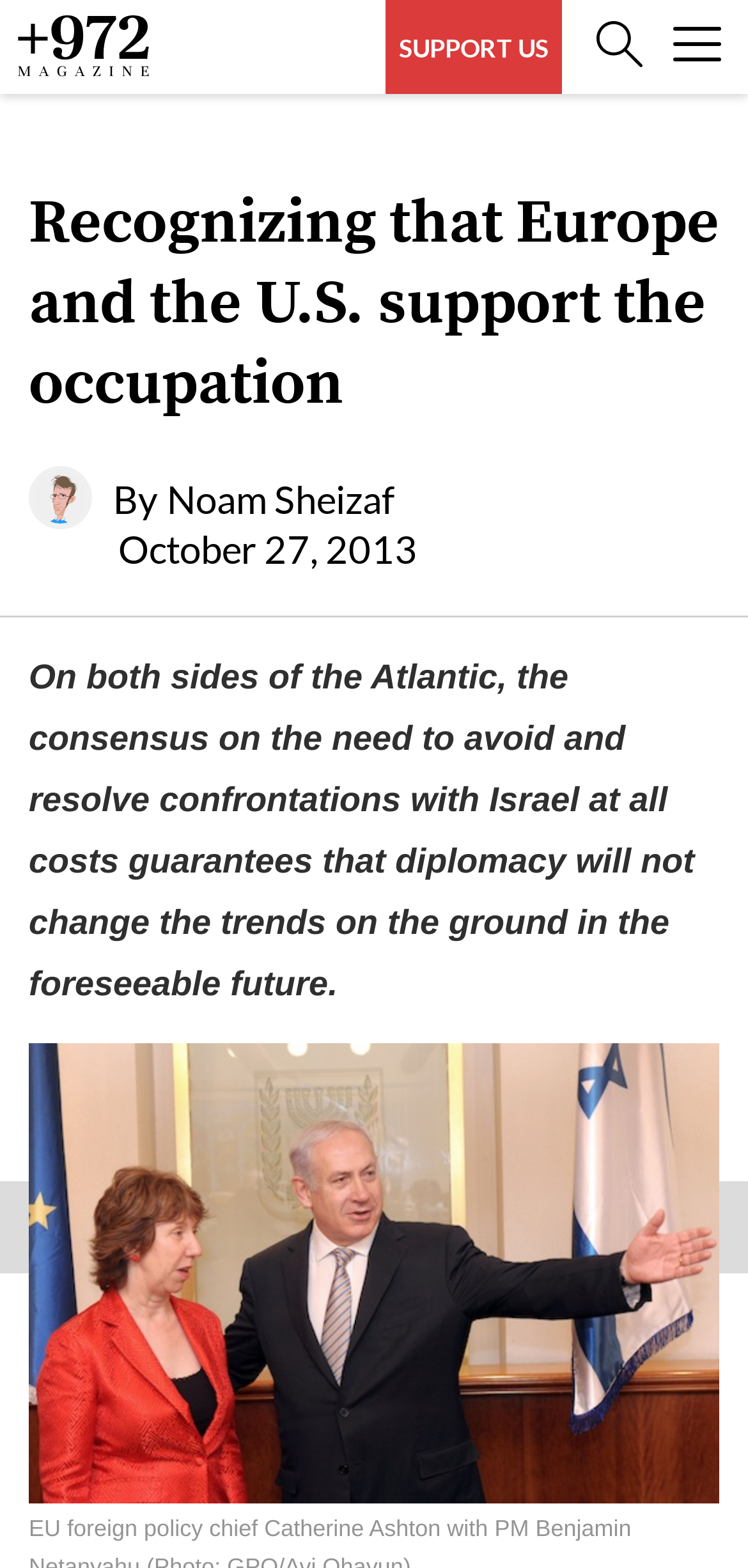Can you show the bounding box coordinates of the region to click on to complete the task described in the instruction: "Open the menu"?

[0.9, 0.017, 0.964, 0.044]